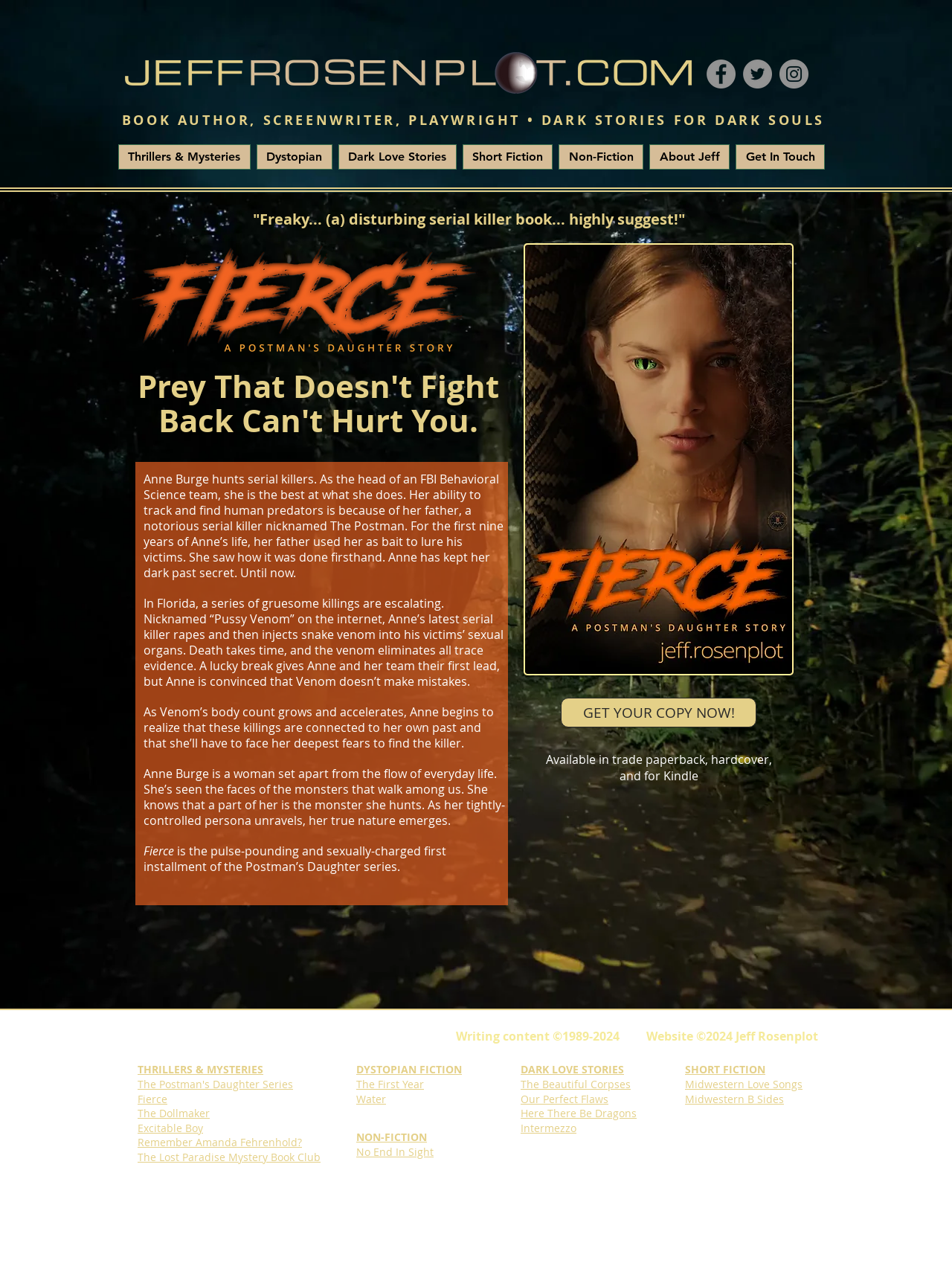Identify the bounding box of the UI element that matches this description: "Ways To Give".

None